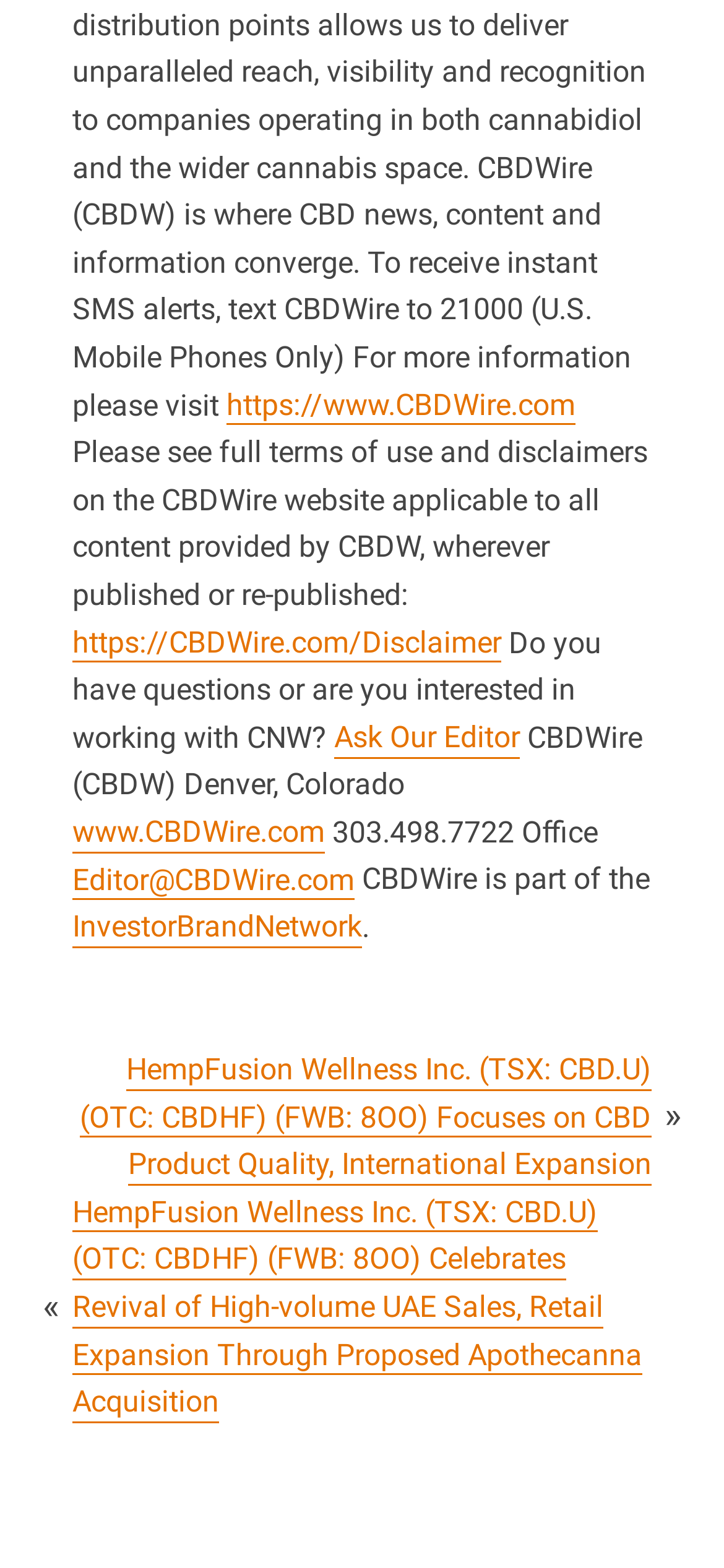Identify the bounding box coordinates for the UI element described as follows: "InvestorBrandNetwork". Ensure the coordinates are four float numbers between 0 and 1, formatted as [left, top, right, bottom].

[0.1, 0.579, 0.5, 0.603]